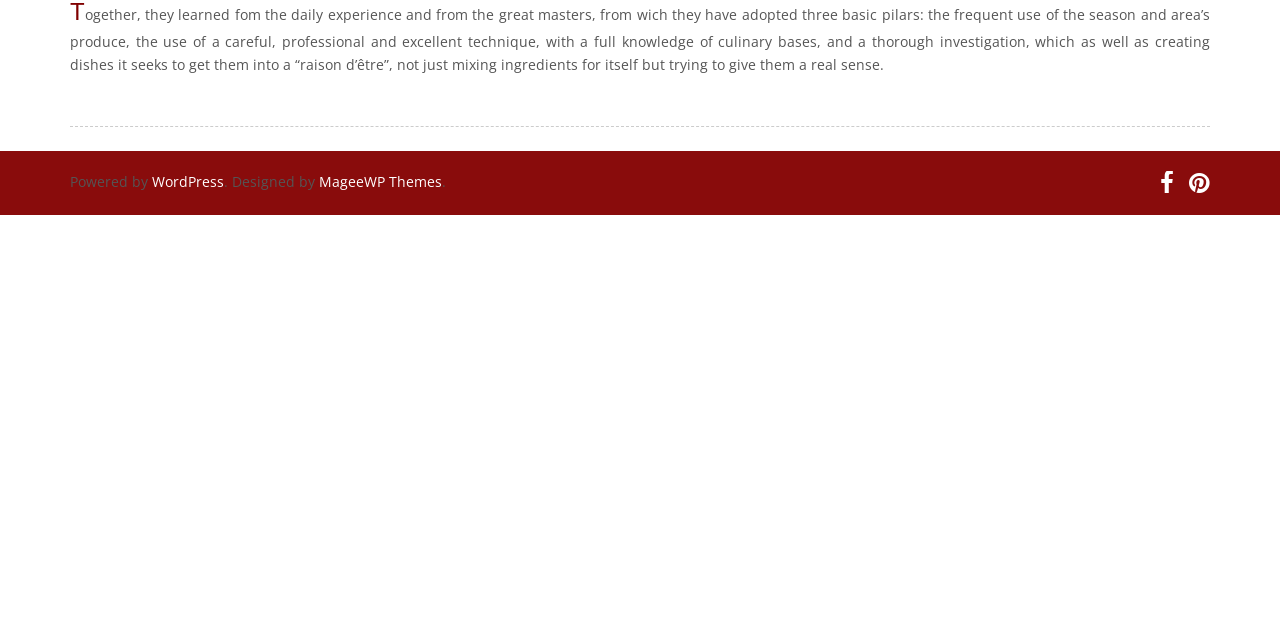Determine the bounding box for the UI element as described: "WordPress". The coordinates should be represented as four float numbers between 0 and 1, formatted as [left, top, right, bottom].

[0.119, 0.269, 0.175, 0.299]